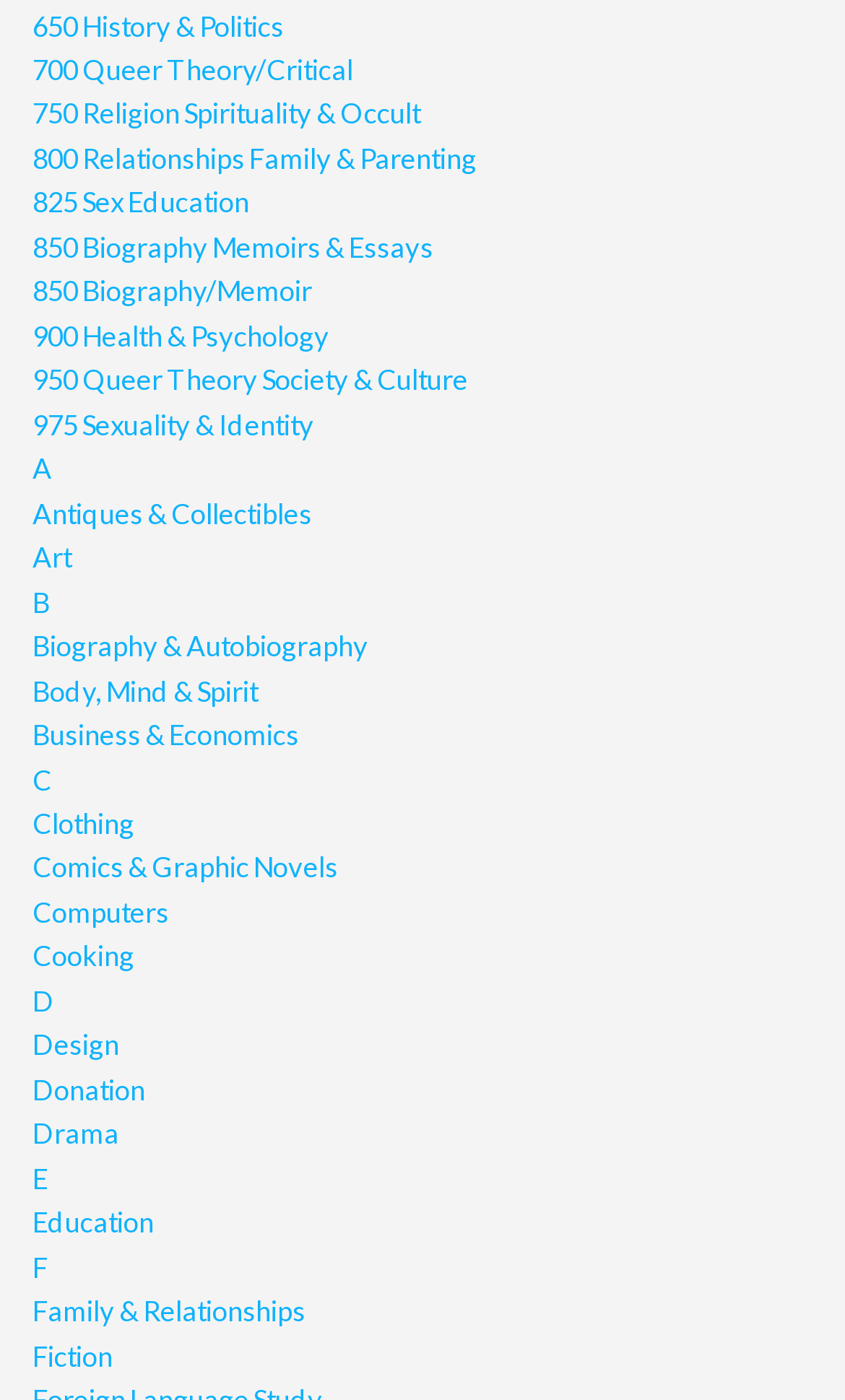Please provide a brief answer to the question using only one word or phrase: 
What is the category that comes after '850 Biography Memoirs & Essays'?

850 Biography/Memoir